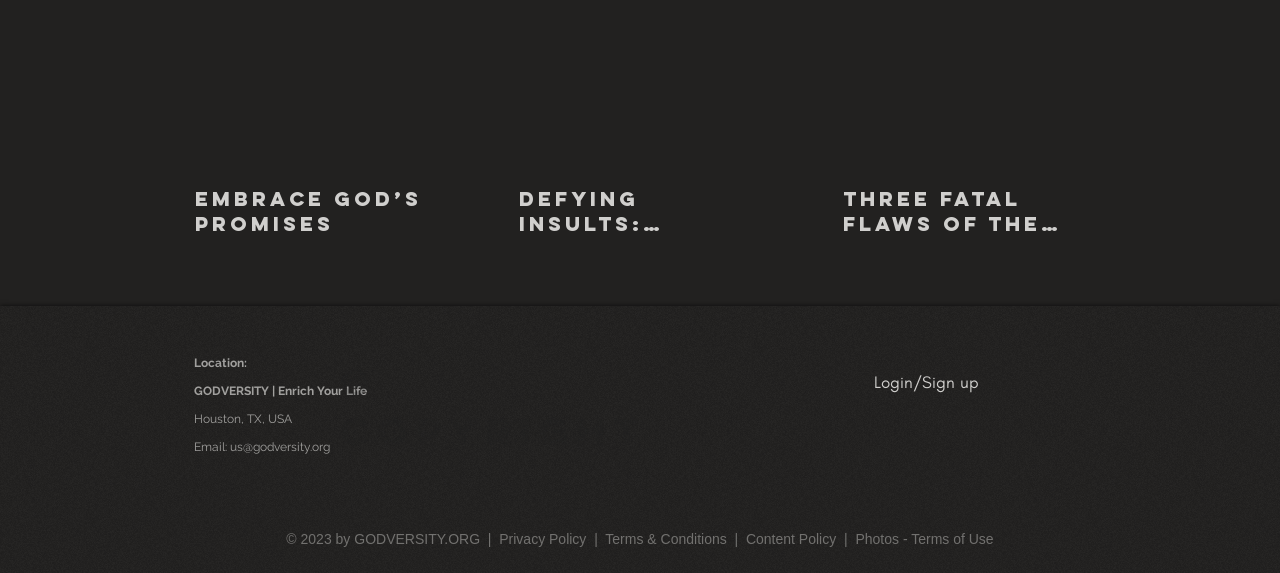What is the email address of Godversity?
Utilize the image to construct a detailed and well-explained answer.

I found the email address of Godversity by looking at the link element that contains the text 'us@godversity.org'. This link is located below the heading element that contains the location and email information.